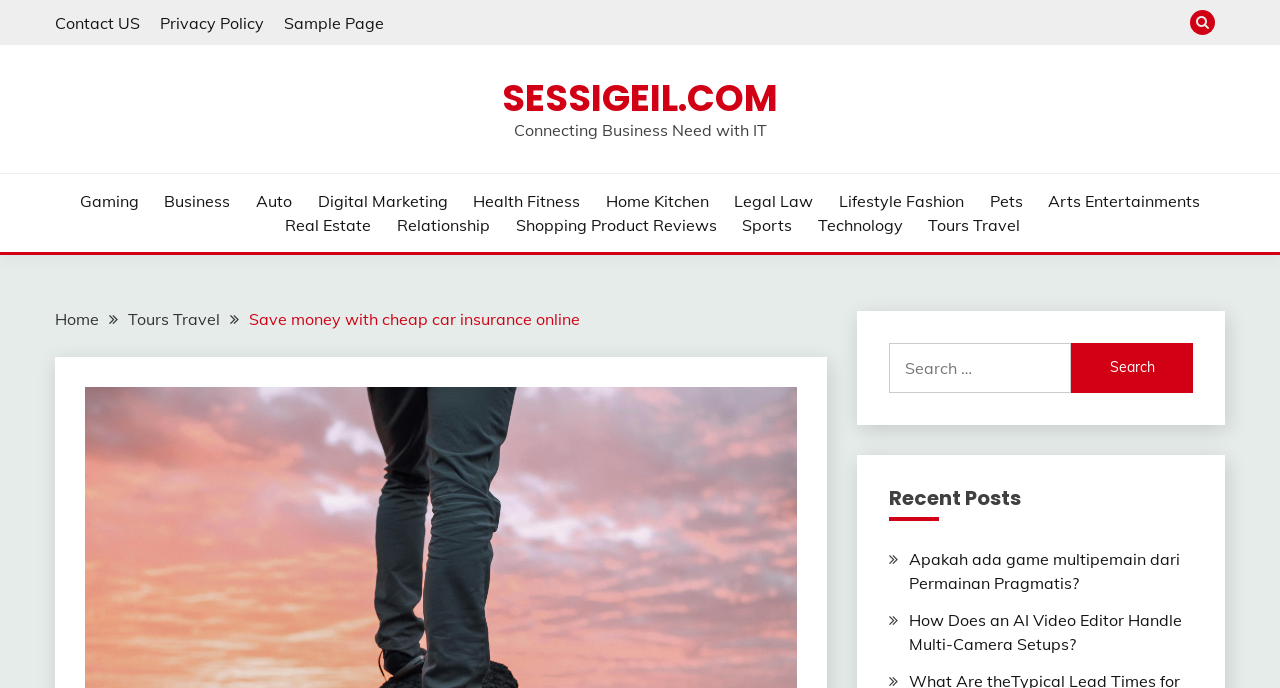Give a detailed account of the webpage's layout and content.

The webpage is about saving money with cheap car insurance online, with a focus on personal budgets and financial planning. At the top, there are three links: "Contact US", "Privacy Policy", and "Sample Page", followed by a button with a search icon. Below these, the website's title "SESSIGEIL.COM" is displayed, along with a tagline "Connecting Business Need with IT".

On the left side, there are 12 categorized links, including "Gaming", "Business", "Auto", and others, which seem to be related to various topics and industries. These links are arranged vertically, with "Gaming" at the top and "Arts Entertainments" at the bottom.

On the right side, there is a search bar with a label "Search for:" and a search button. Above the search bar, there is a navigation section with breadcrumbs, showing the current page's path: "Home" > "Tours Travel" > "Save money with cheap car insurance online".

Below the search bar, there is a section titled "Recent Posts", which lists two articles: "Apakah ada game multipemain dari Permainan Pragmatis?" and "How Does an AI Video Editor Handle Multi-Camera Setups?".